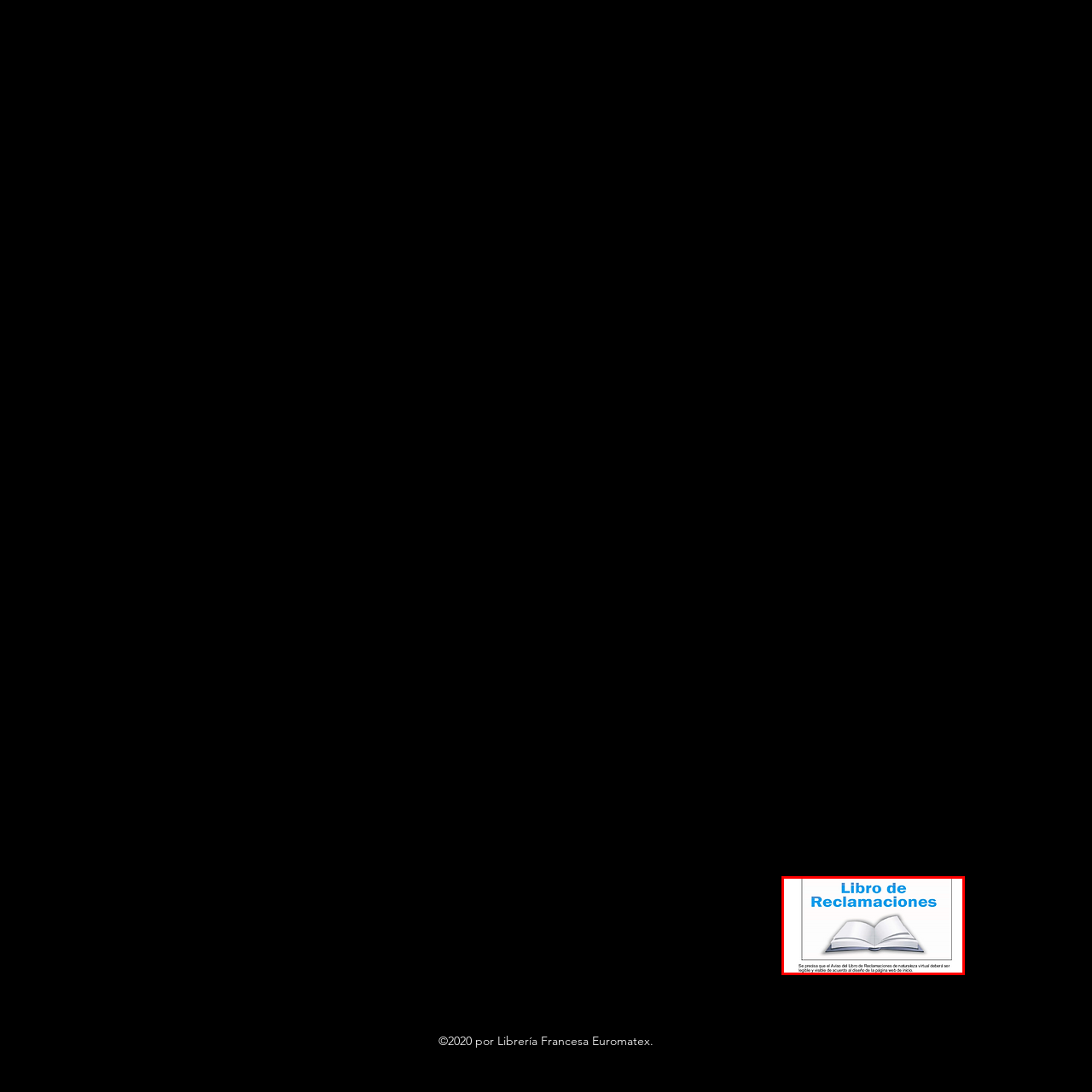What is the purpose of this document?
Look closely at the image highlighted by the red bounding box and give a comprehensive answer to the question.

The image features an open book with a title that suggests it serves as a complaints book for customers to express their feedback or grievances, which is reinforced by the overall design that conveys a formal and approachable means for customers to communicate their concerns.